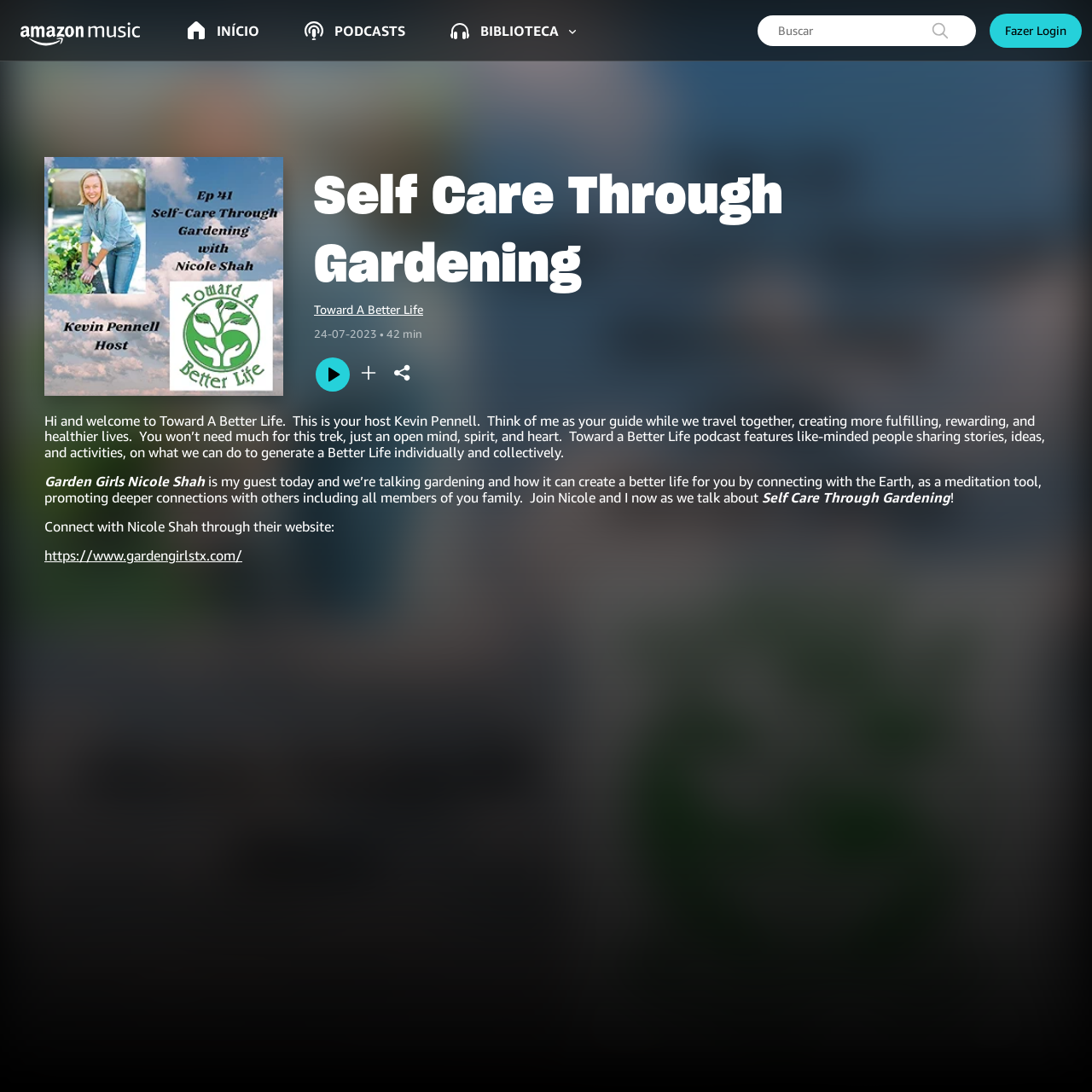Determine the bounding box coordinates of the region I should click to achieve the following instruction: "Visit the 'Toward A Better Life' website". Ensure the bounding box coordinates are four float numbers between 0 and 1, i.e., [left, top, right, bottom].

[0.288, 0.275, 0.959, 0.291]